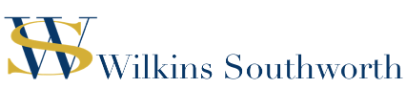Give a detailed account of the visual elements in the image.

The logo of "Wilkins Southworth," a personal accounting firm based in London, is prominently displayed. The design features the initials "W" and "S," intertwined with a stylized golden "S," symbolizing the firm's commitment to delivering professional and personalized accounting services. The logo embodies the firm's identity and values, presenting a professional image to clients seeking expert tax advice and financial planning. Wilkins Southworth is known for assisting individuals, including expatriates and high-net-worth clients, through comprehensive tax planning and compliance services.